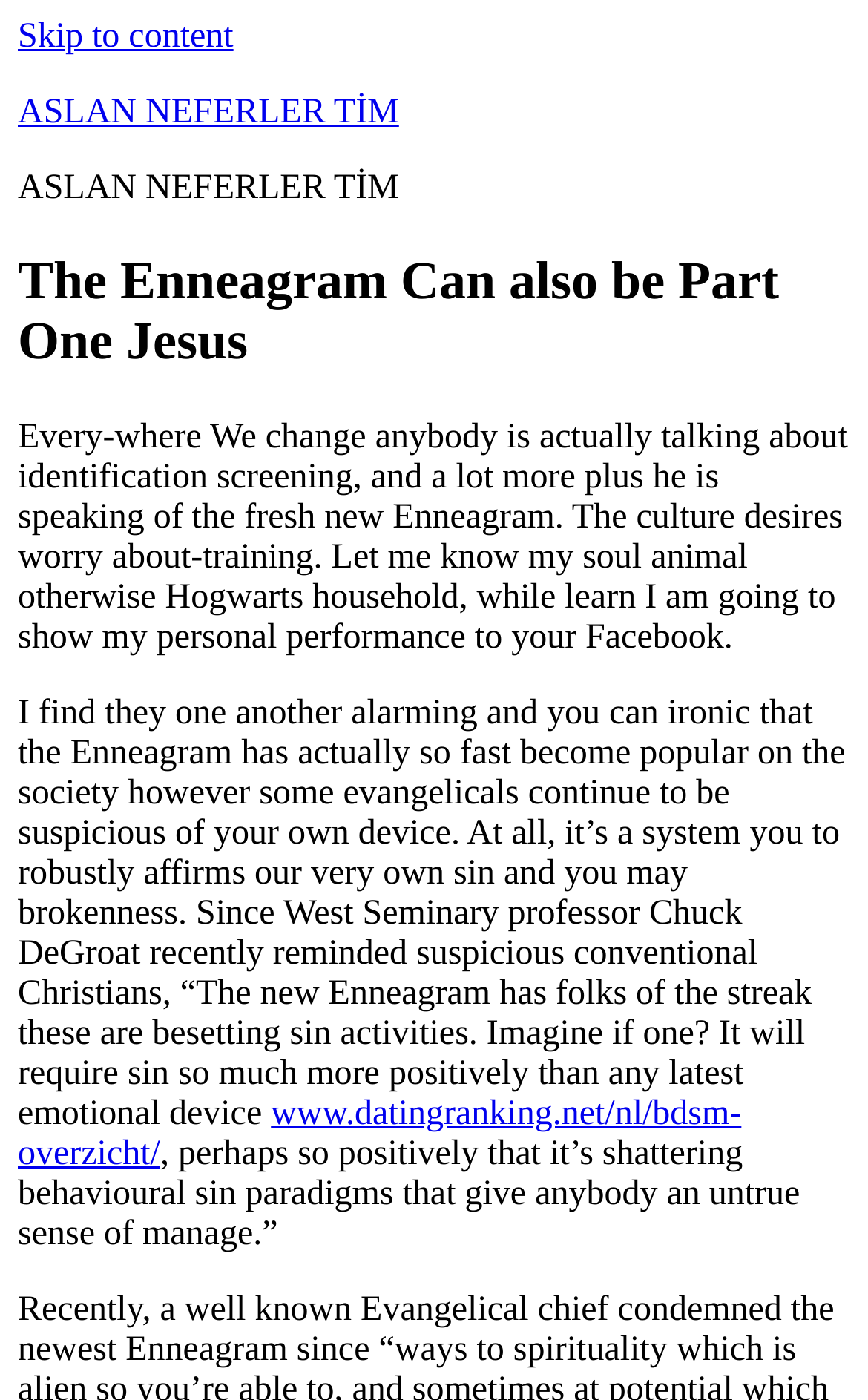Please provide a one-word or short phrase answer to the question:
What is the author's tone towards the Enneagram?

Critical